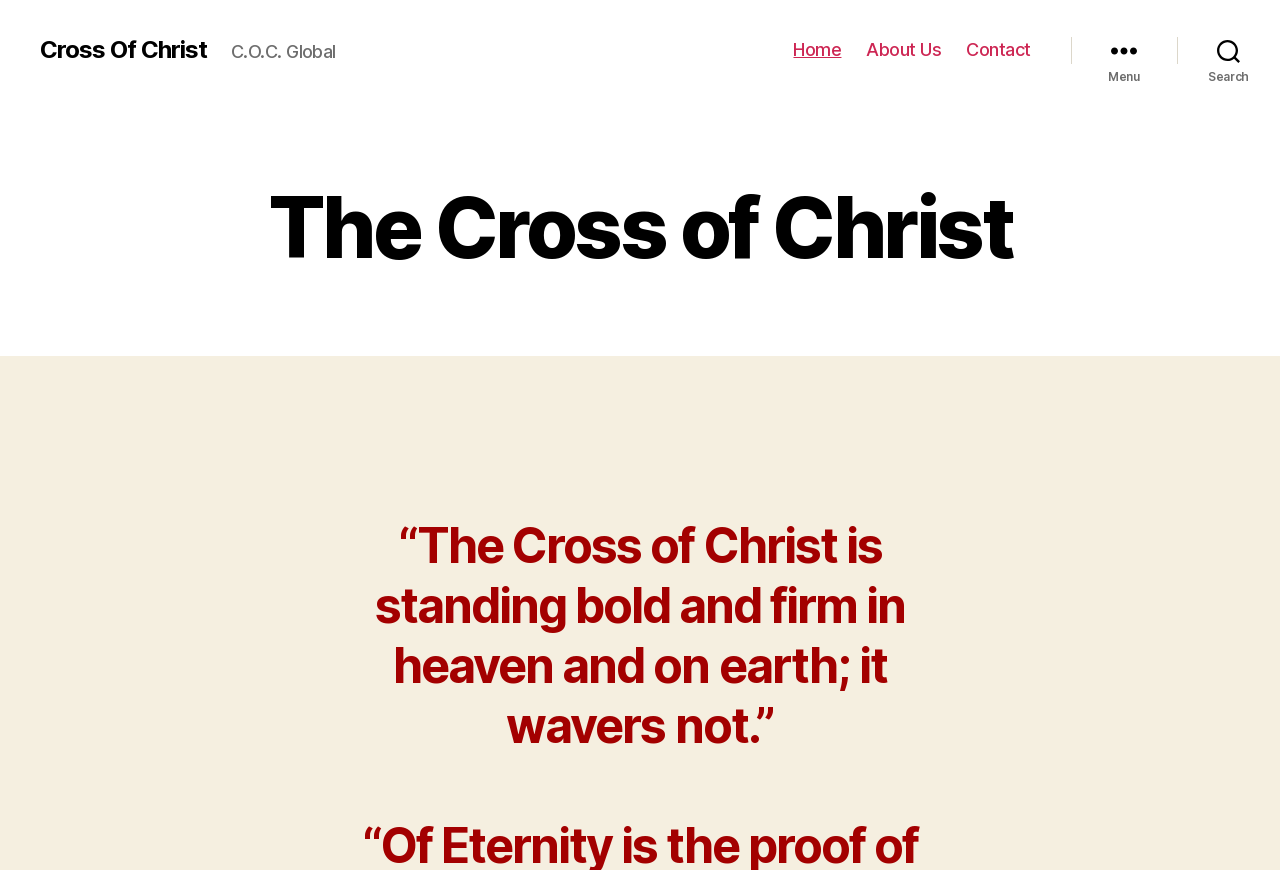Please identify the primary heading on the webpage and return its text.

The Cross of Christ